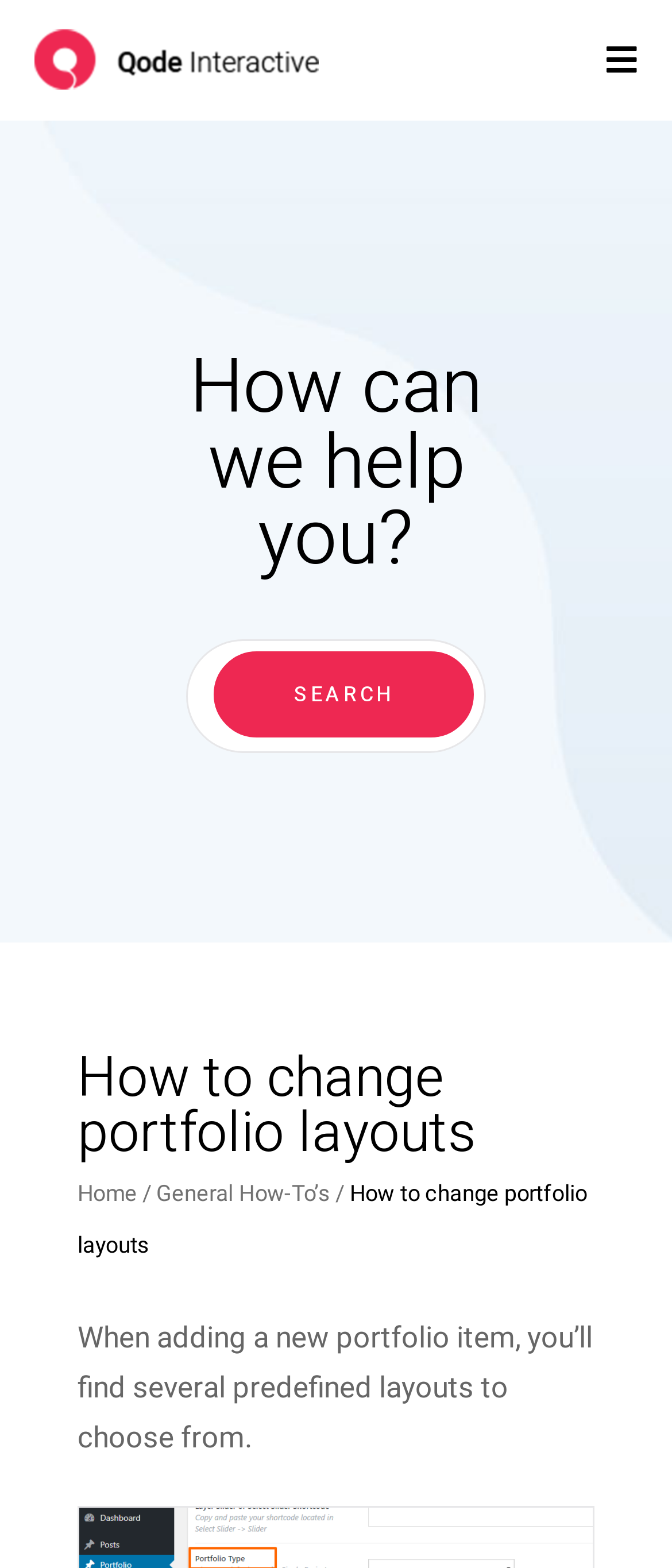Give a concise answer of one word or phrase to the question: 
What is the first step in changing a portfolio layout?

Add a new portfolio item